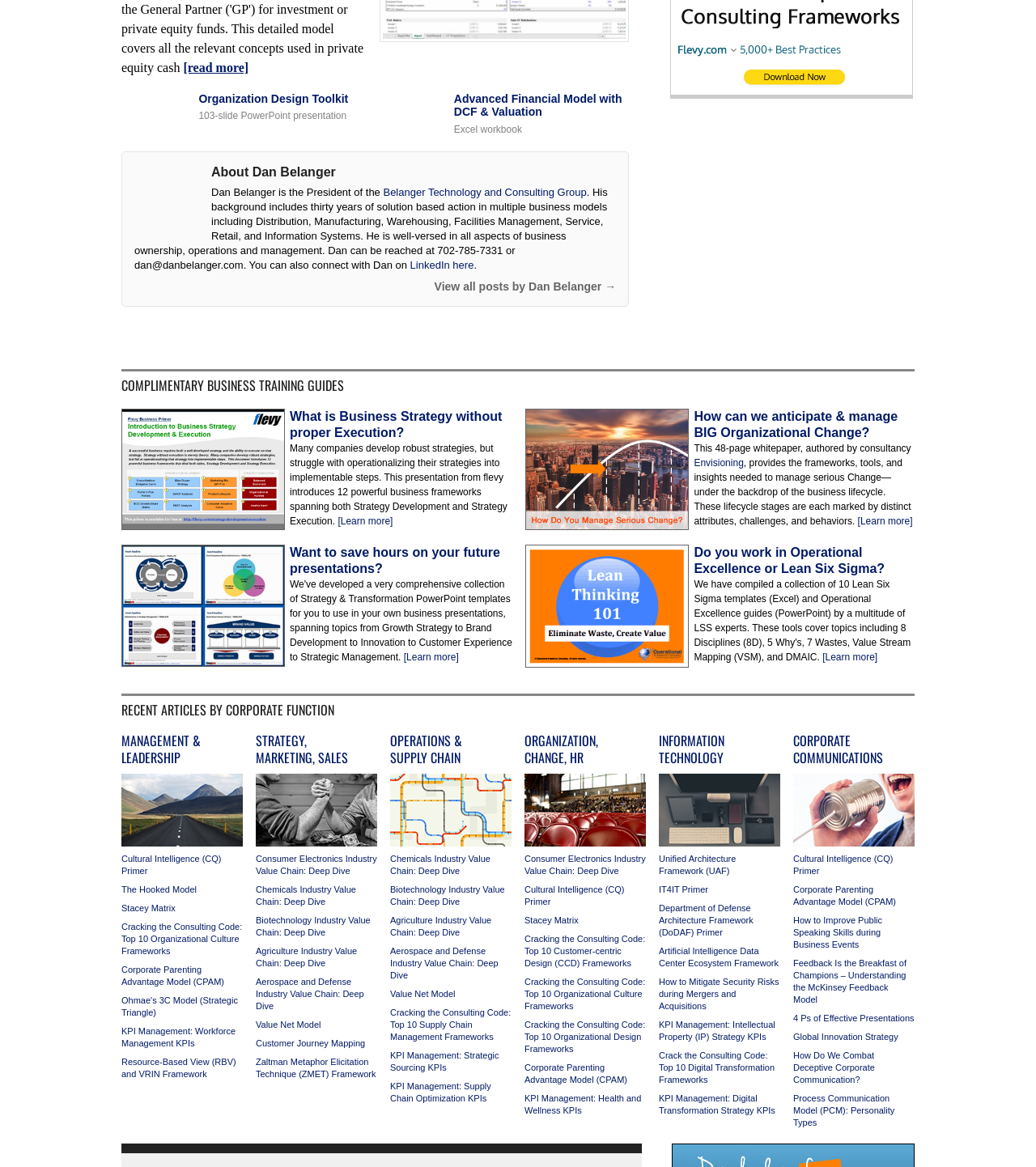What is the topic of the presentation introduced in the first table cell?
Provide a thorough and detailed answer to the question.

The first table cell contains a link 'What is Business Strategy without proper Execution?' which introduces a presentation from flevy. The presentation is about business strategy, specifically the execution of business strategies.